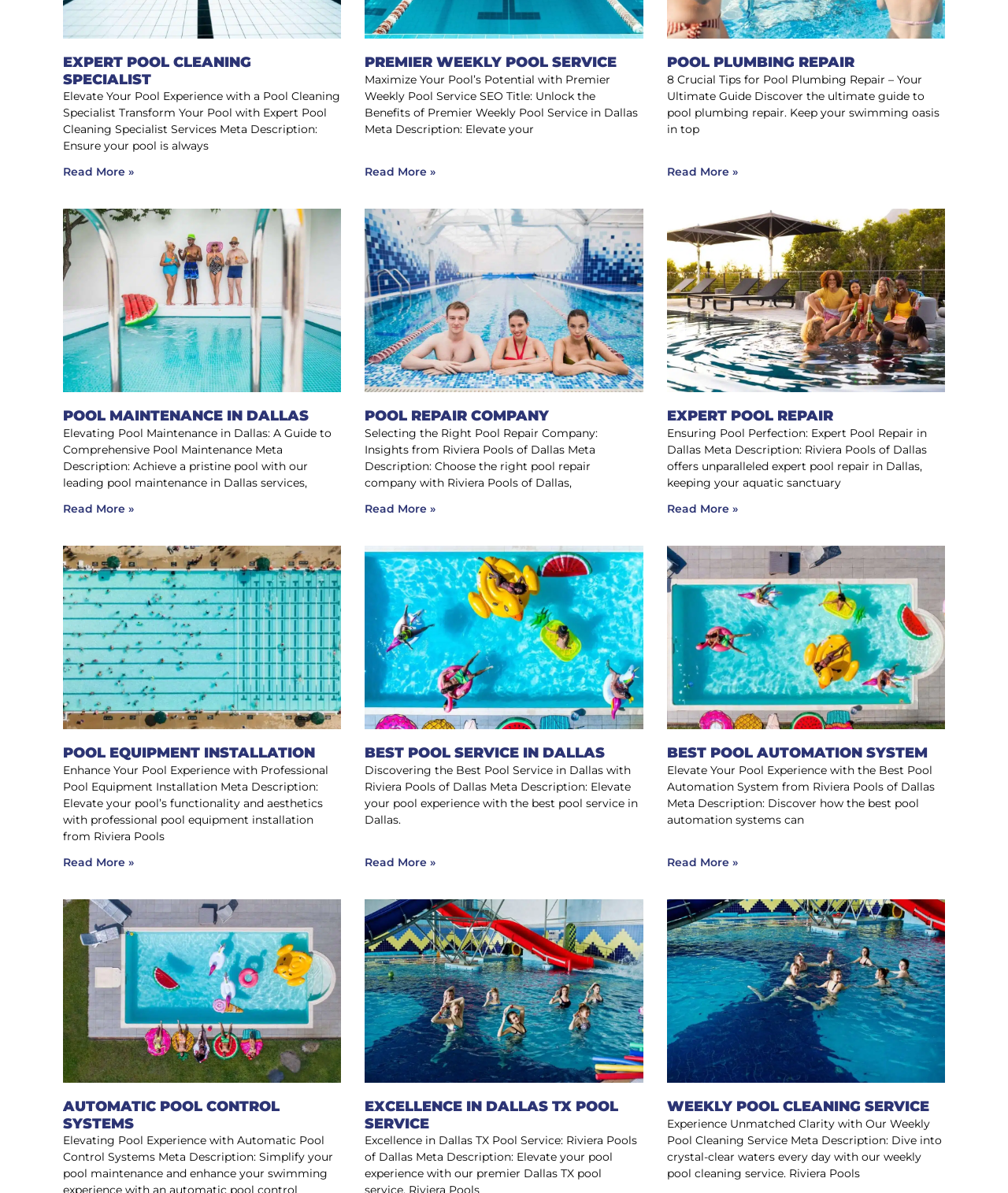Kindly determine the bounding box coordinates for the area that needs to be clicked to execute this instruction: "Get to know Expert Pool Repair".

[0.661, 0.421, 0.732, 0.432]